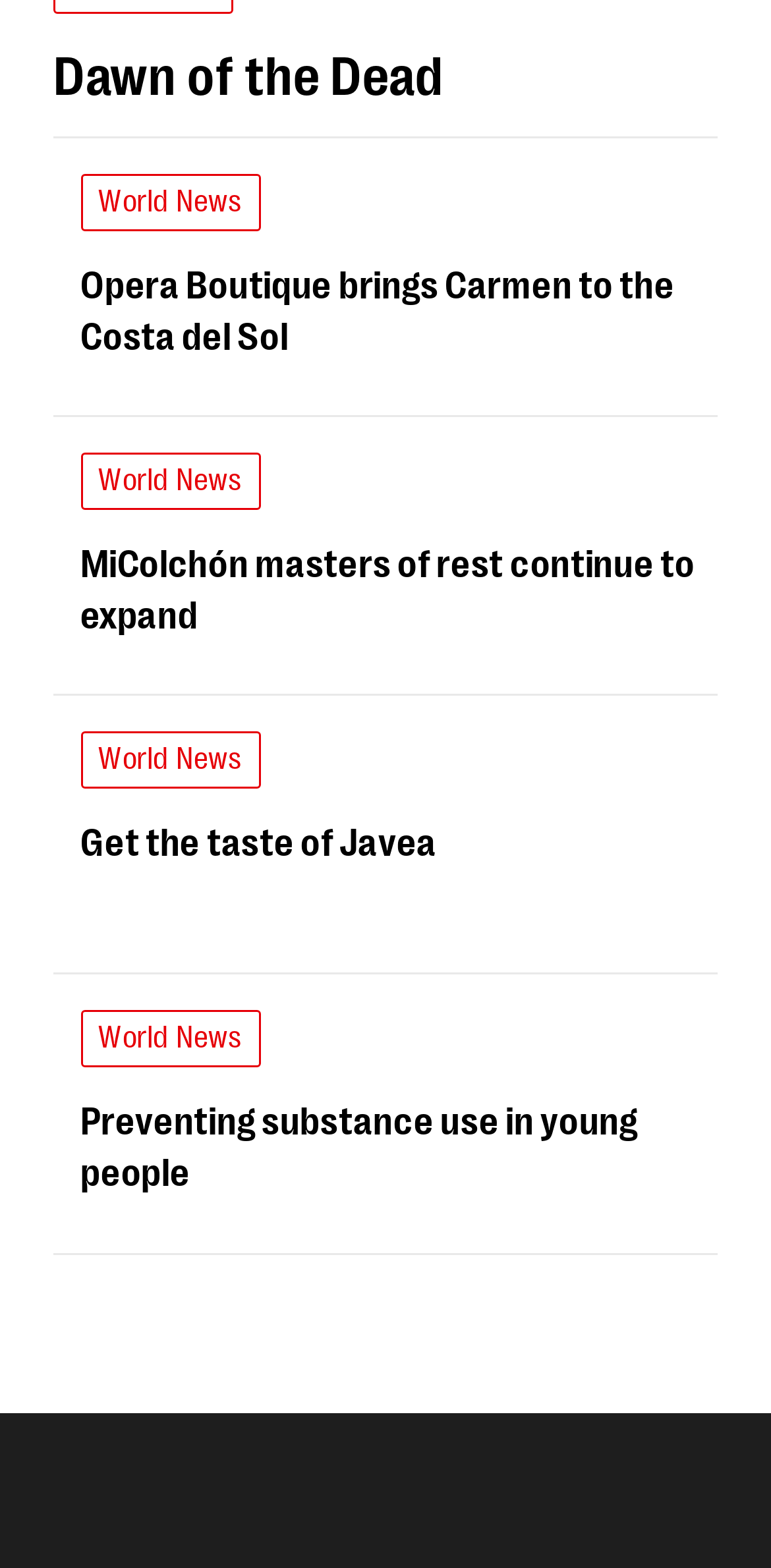Based on the element description Get the taste of Javea, identify the bounding box coordinates for the UI element. The coordinates should be in the format (top-left x, top-left y, bottom-right x, bottom-right y) and within the 0 to 1 range.

[0.336, 0.508, 0.798, 0.54]